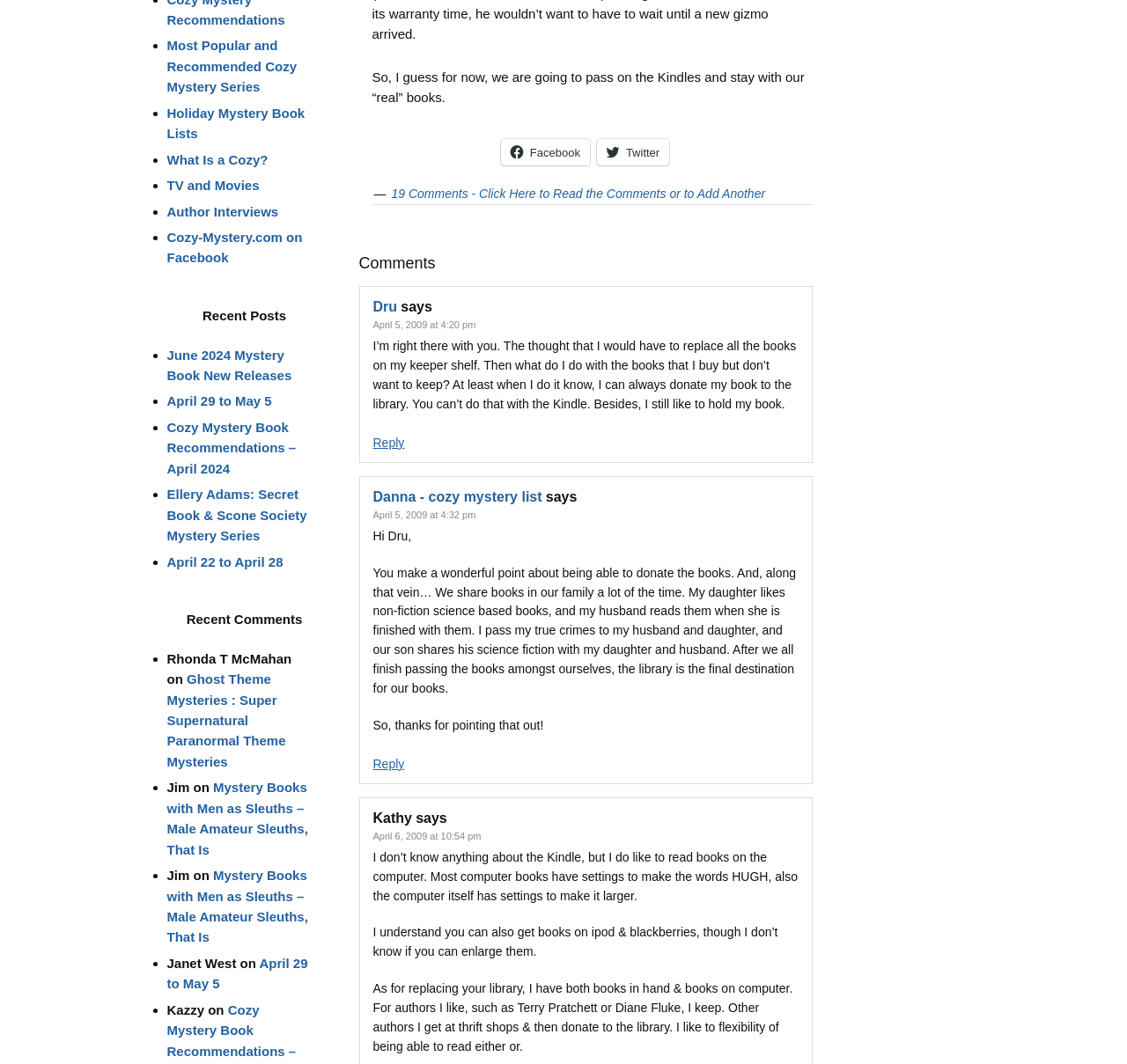Identify the bounding box of the UI component described as: "Reply".

[0.331, 0.409, 0.359, 0.422]